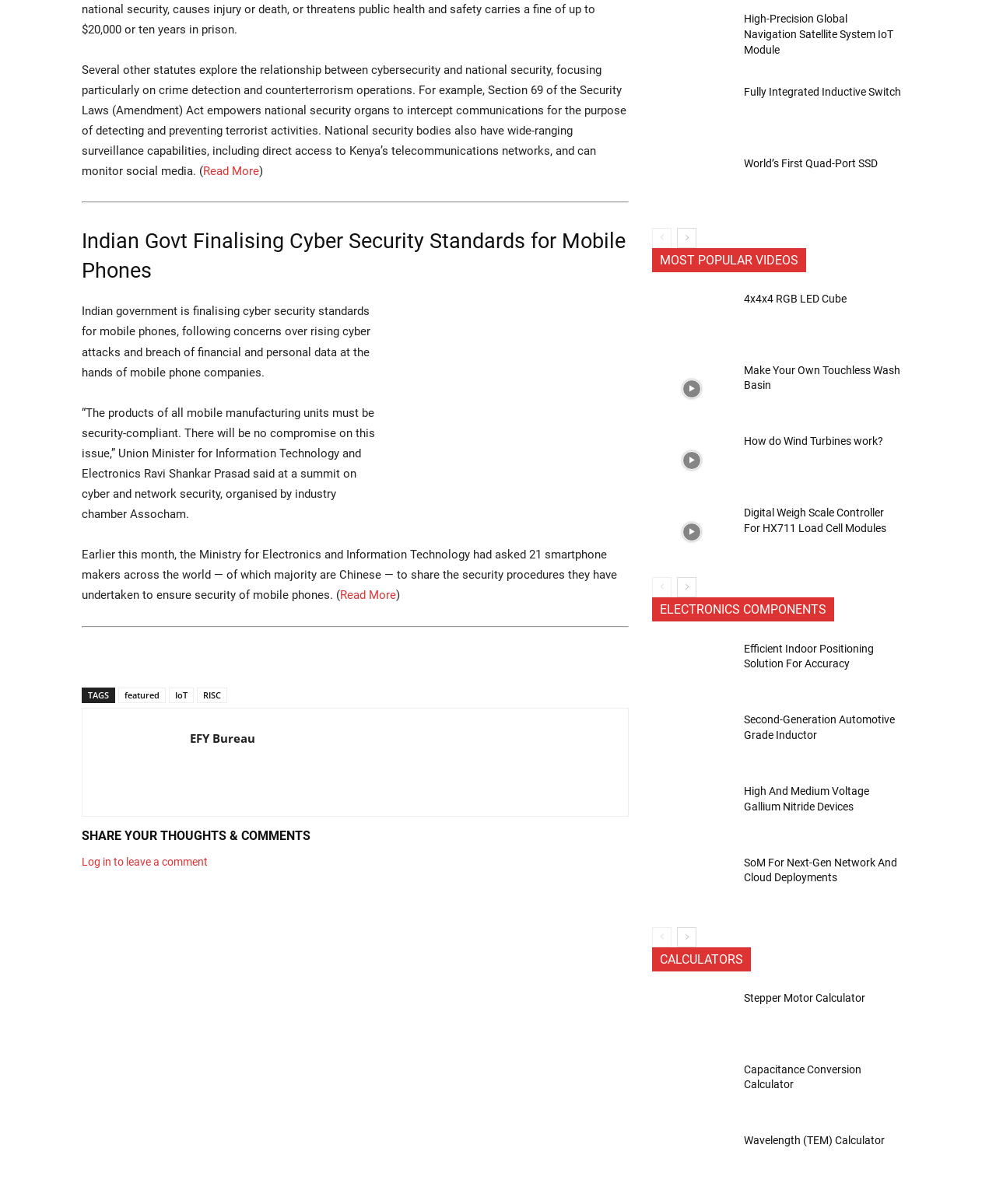Identify the bounding box coordinates of the section that should be clicked to achieve the task described: "Read more about Several other statutes explore the relationship between cybersecurity and national security".

[0.204, 0.136, 0.26, 0.148]